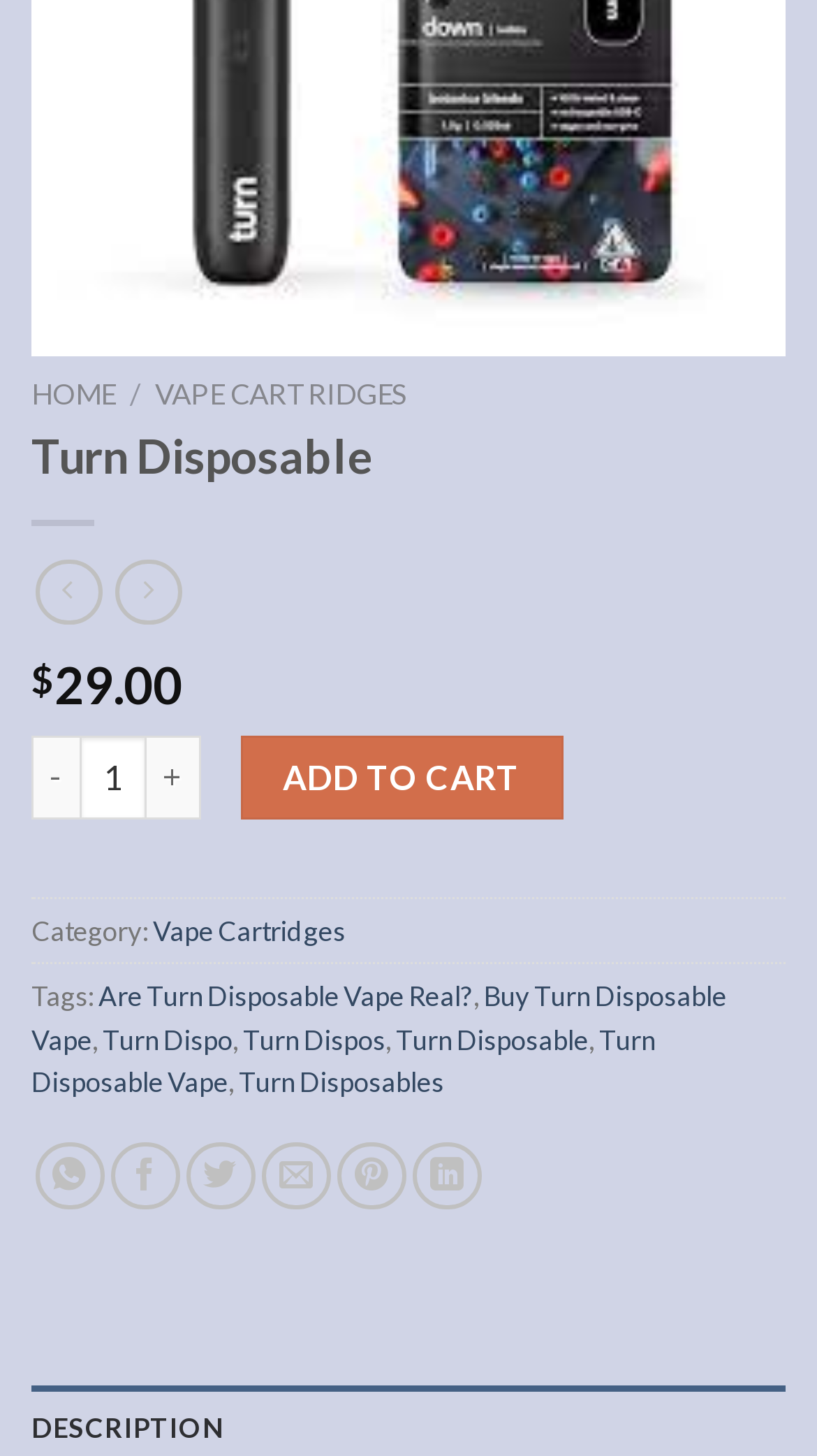Locate the bounding box coordinates for the element described below: "parent_node: Turn Disposable quantity value="+"". The coordinates must be four float values between 0 and 1, formatted as [left, top, right, bottom].

[0.179, 0.505, 0.246, 0.562]